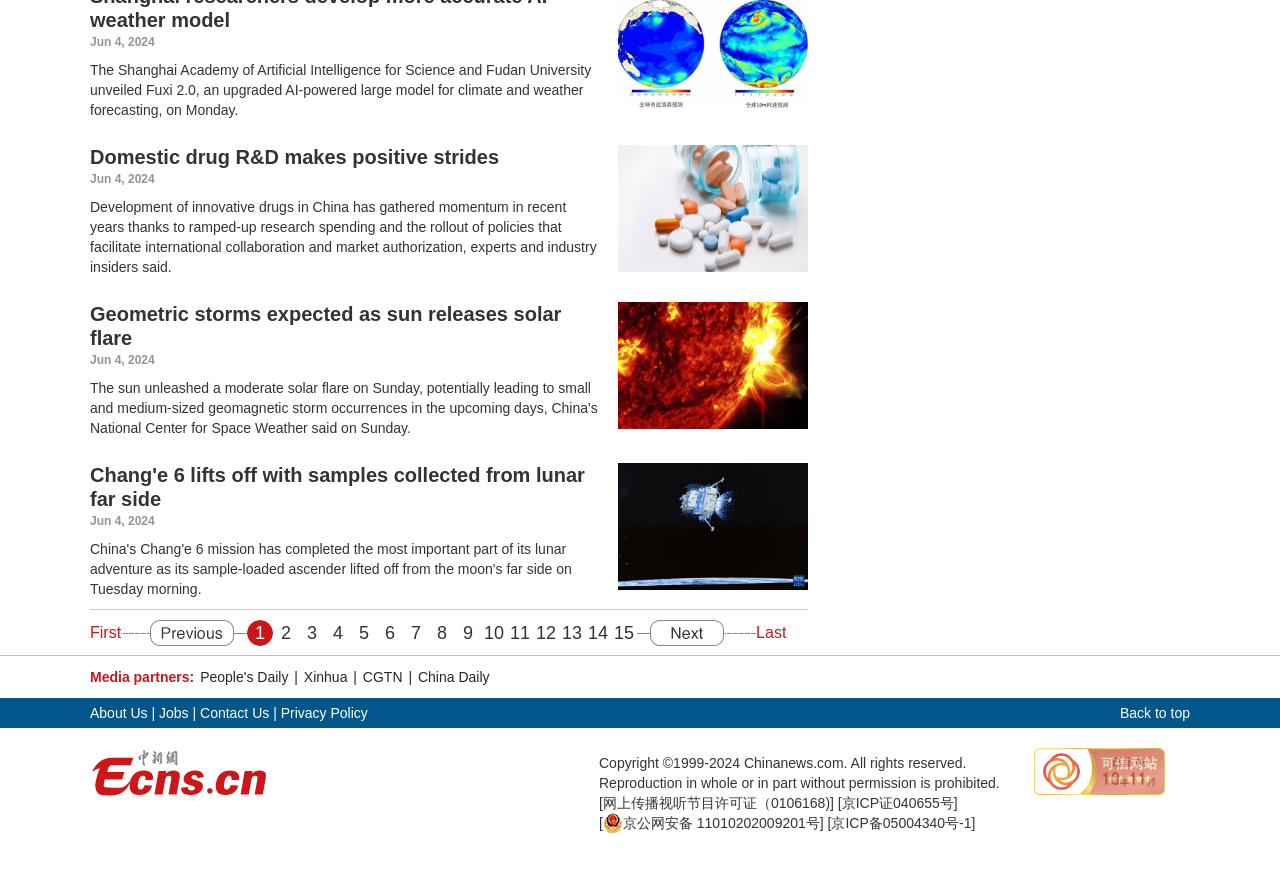Highlight the bounding box coordinates of the region I should click on to meet the following instruction: "Click on the 'Shanghai researchers develop more accurate AI weather model' news link".

[0.483, 0.106, 0.631, 0.122]